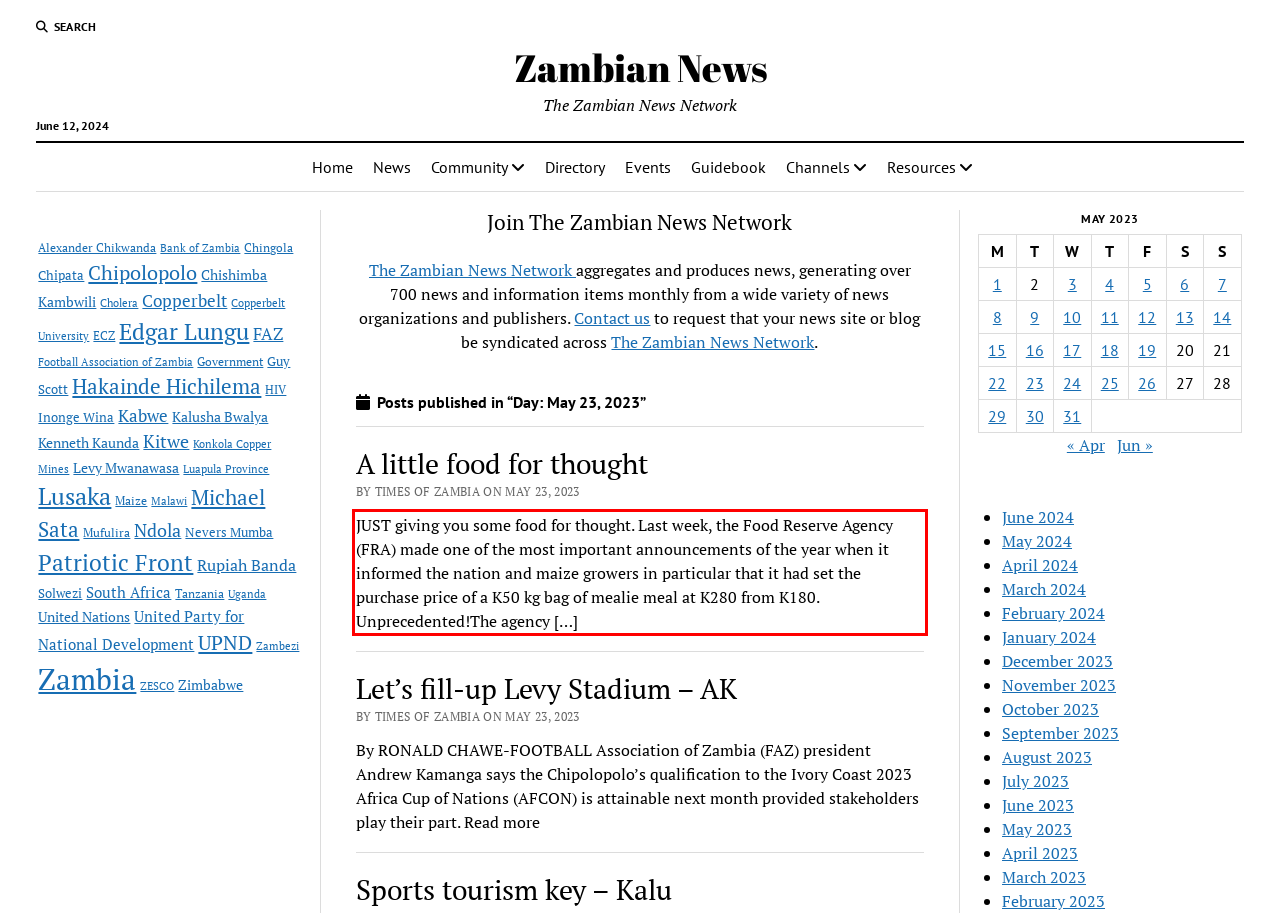Within the provided webpage screenshot, find the red rectangle bounding box and perform OCR to obtain the text content.

JUST giving you some food for thought. Last week, the Food Reserve Agency (FRA) made one of the most important announcements of the year when it informed the nation and maize growers in particular that it had set the purchase price of a K50 kg bag of mealie meal at K280 from K180. Unprecedented!The agency […]